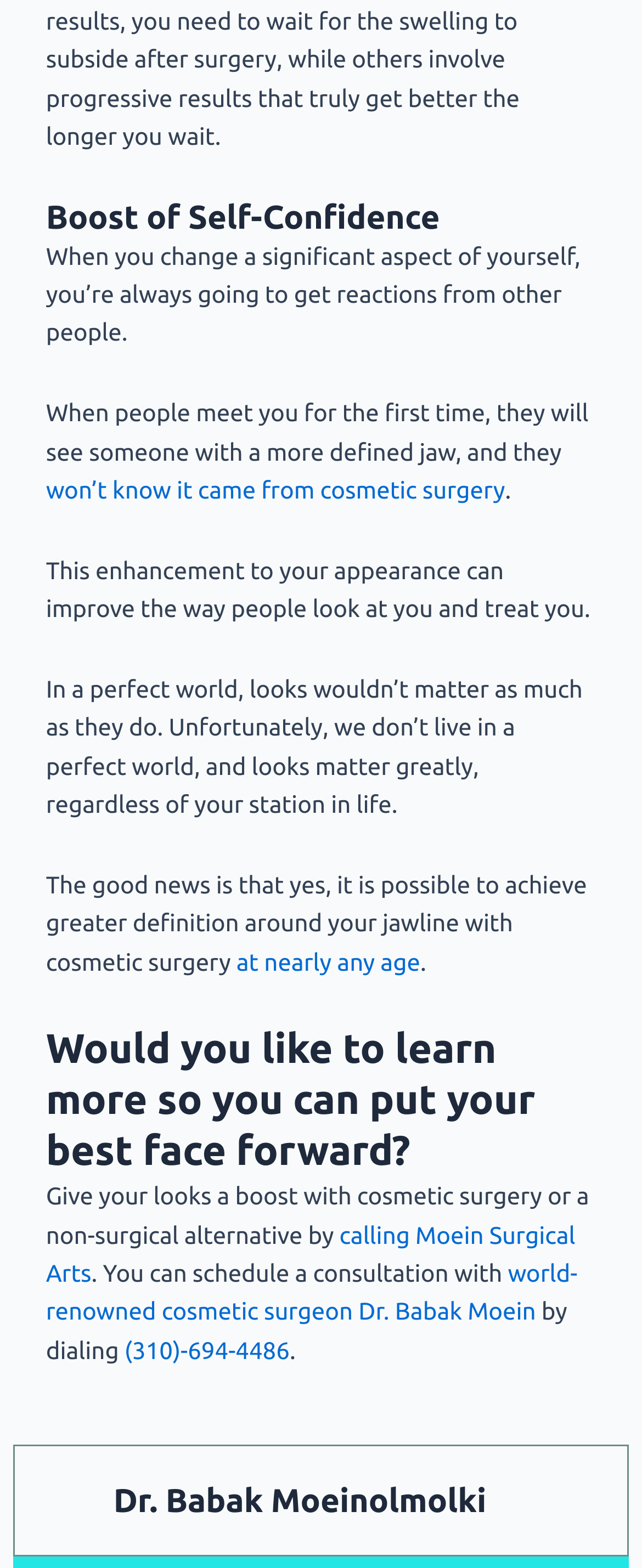What is the benefit of cosmetic surgery?
Can you give a detailed and elaborate answer to the question?

According to the webpage, cosmetic surgery can bring a boost of self-confidence, as it can improve the way people look at and treat you.